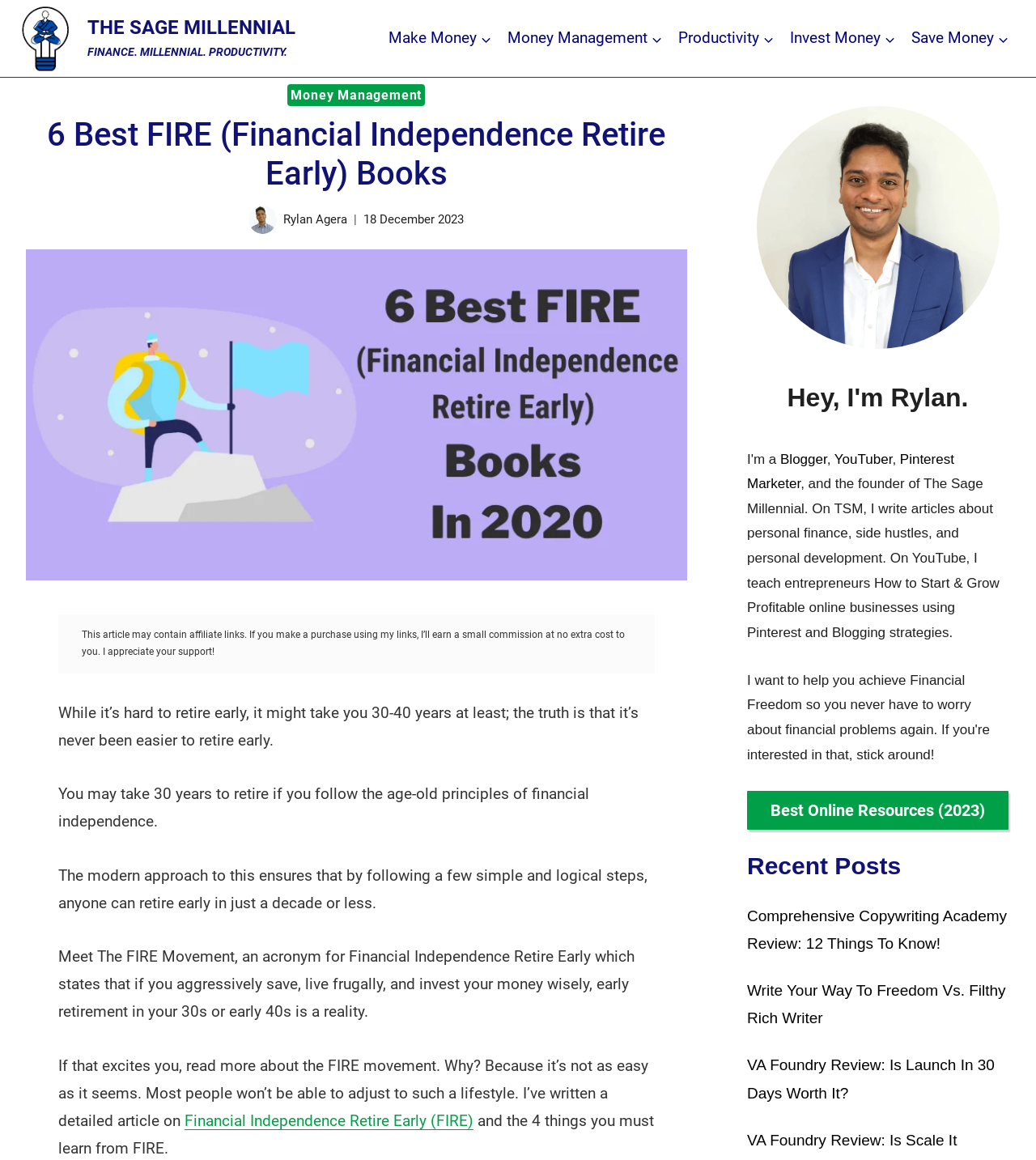Kindly determine the bounding box coordinates of the area that needs to be clicked to fulfill this instruction: "Read the article on Financial Independence Retire Early".

[0.178, 0.958, 0.457, 0.974]